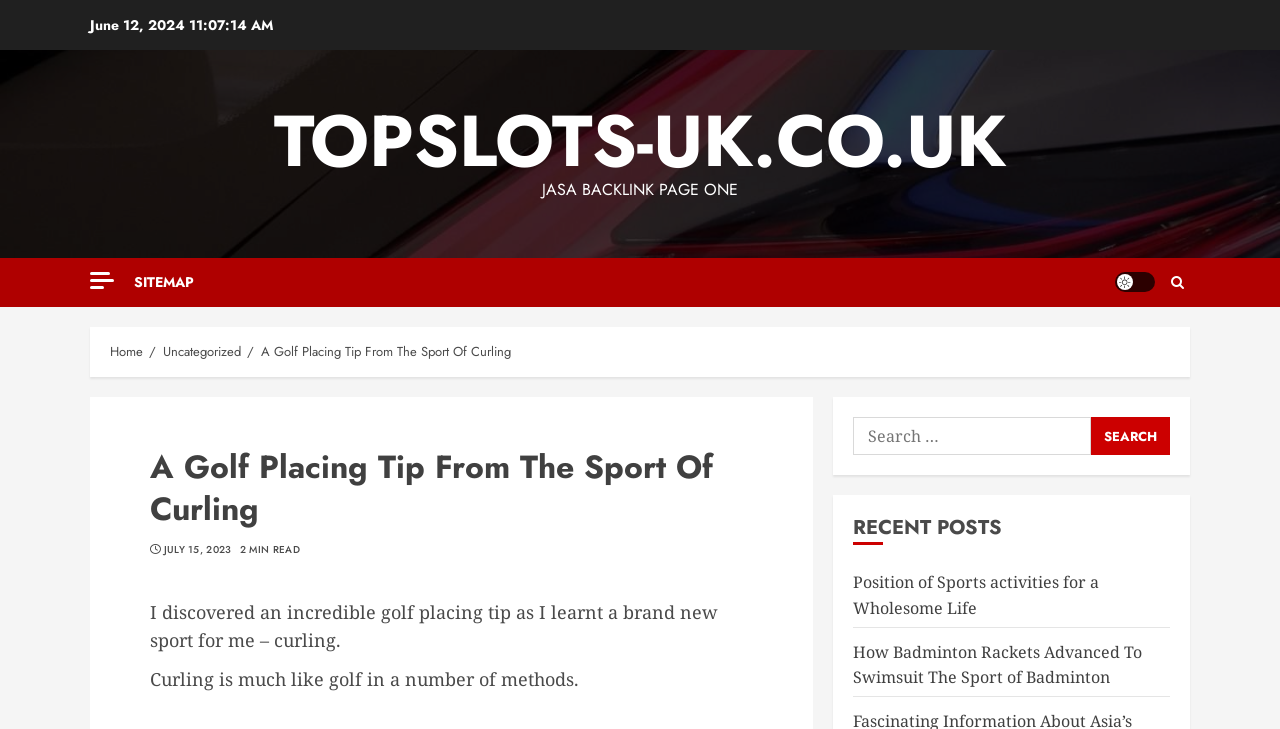Please give a concise answer to this question using a single word or phrase: 
What is the topic of the recent post below?

Position of Sports activities for a Wholesome Life